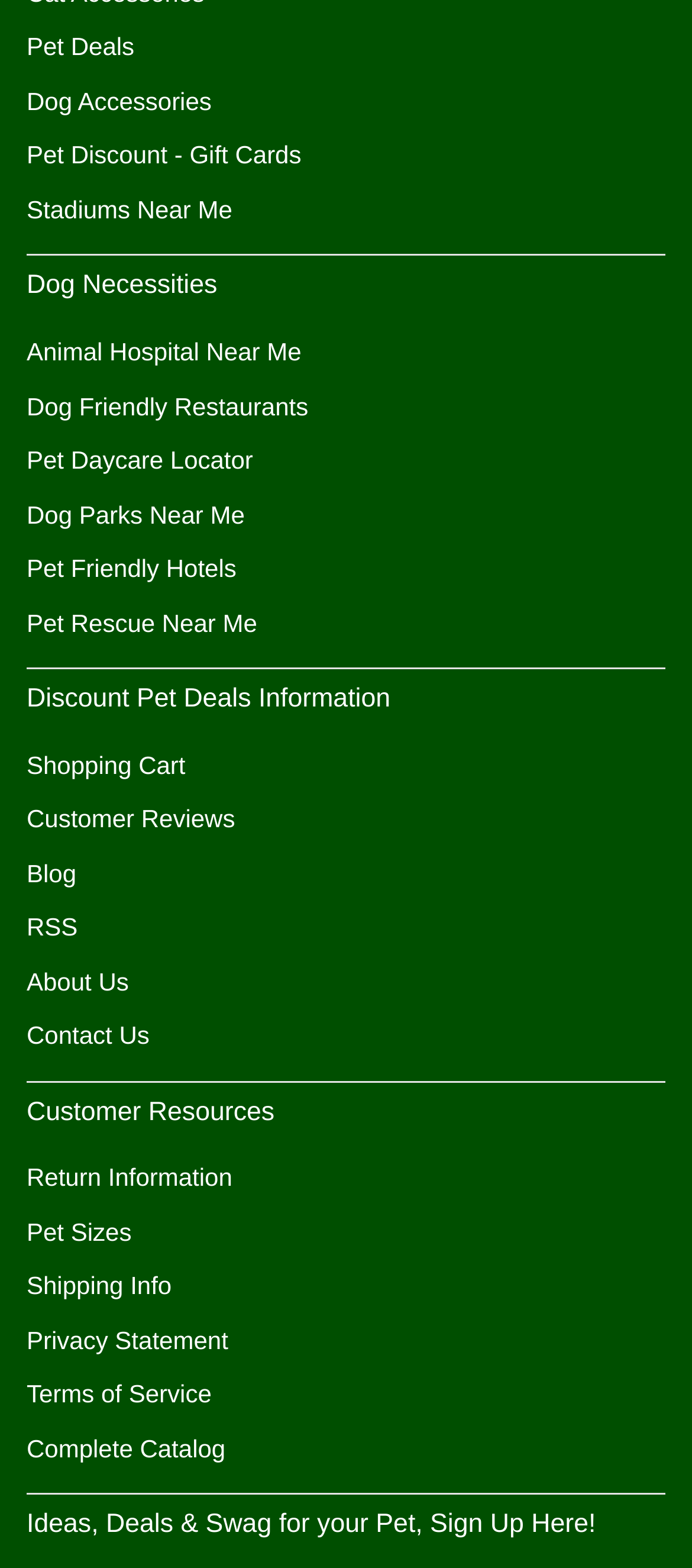Please answer the following question using a single word or phrase: 
What is the first link under 'Dog Necessities'?

Animal Hospital Near Me